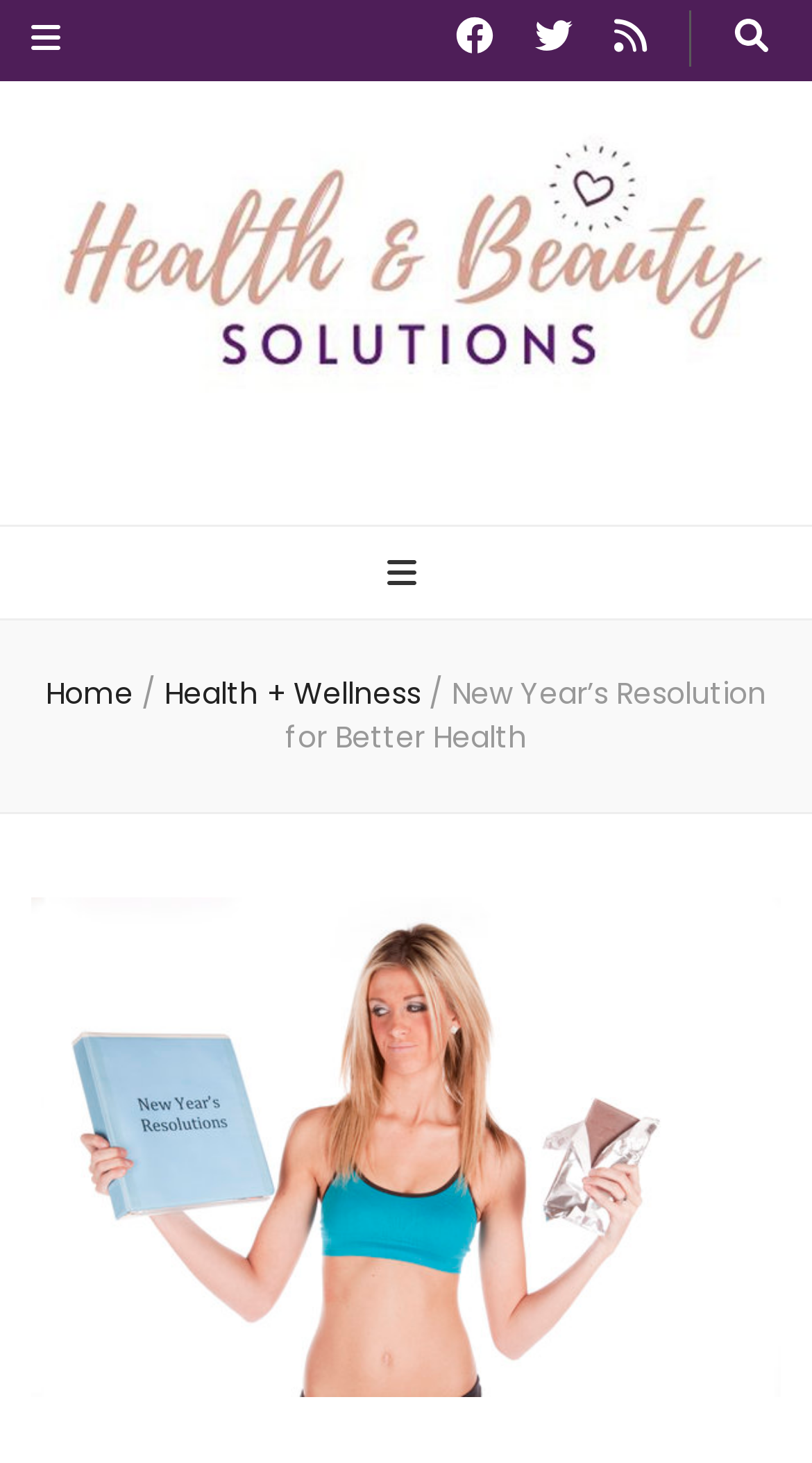Please find the bounding box coordinates of the element's region to be clicked to carry out this instruction: "search on the website".

[0.905, 0.007, 0.946, 0.045]